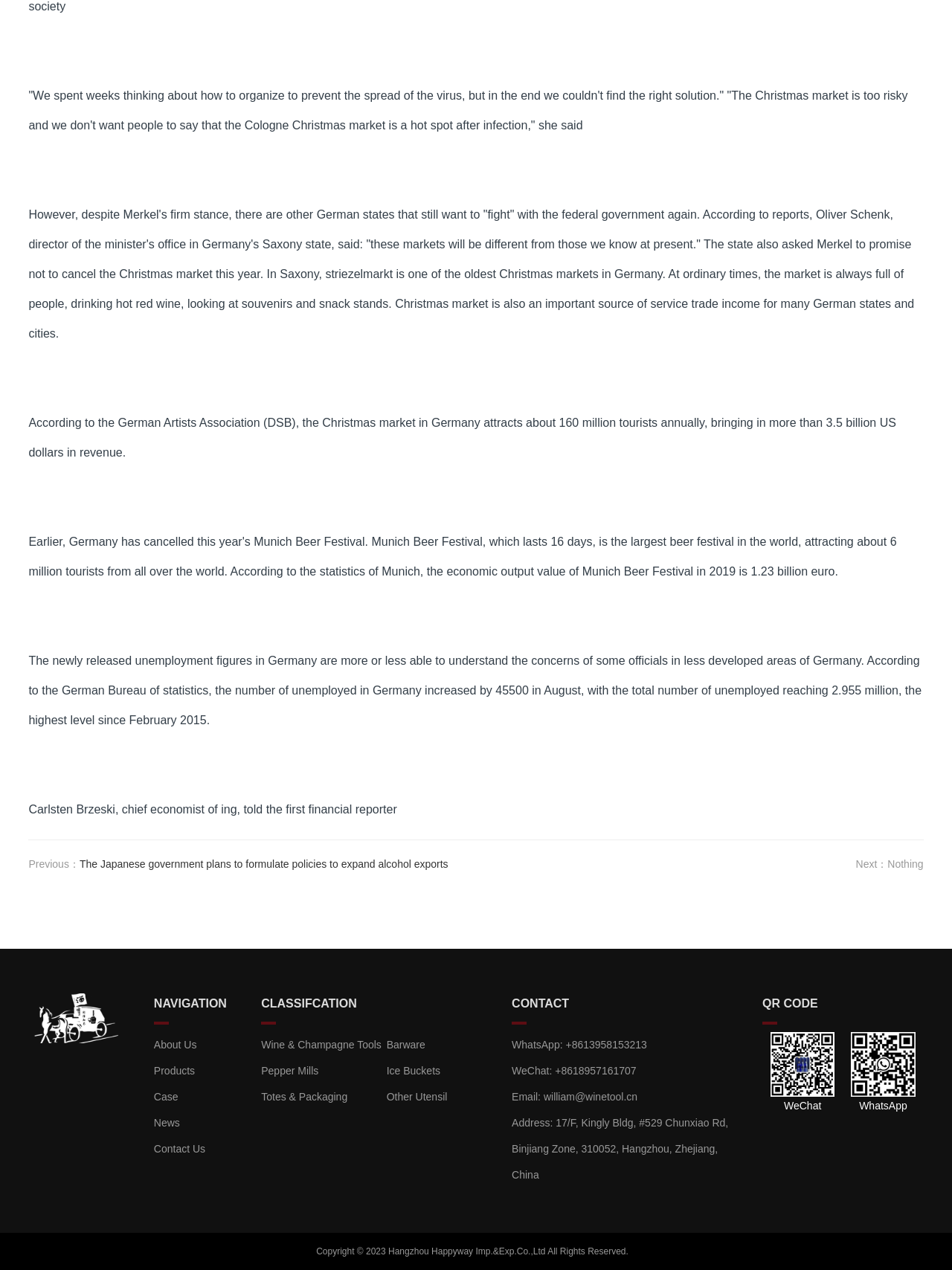Determine the bounding box coordinates of the clickable area required to perform the following instruction: "Click the 'Contact Us' link". The coordinates should be represented as four float numbers between 0 and 1: [left, top, right, bottom].

[0.162, 0.9, 0.216, 0.909]